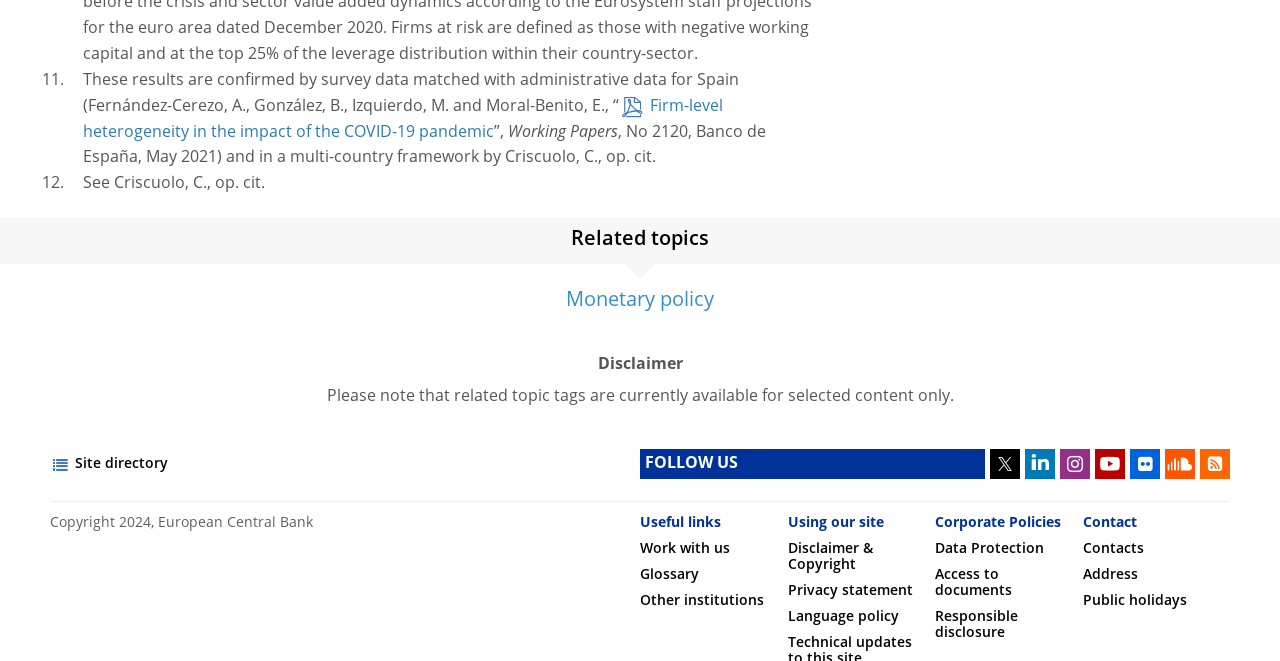Please locate the bounding box coordinates of the element that should be clicked to achieve the given instruction: "Read the disclaimer".

[0.467, 0.54, 0.533, 0.564]